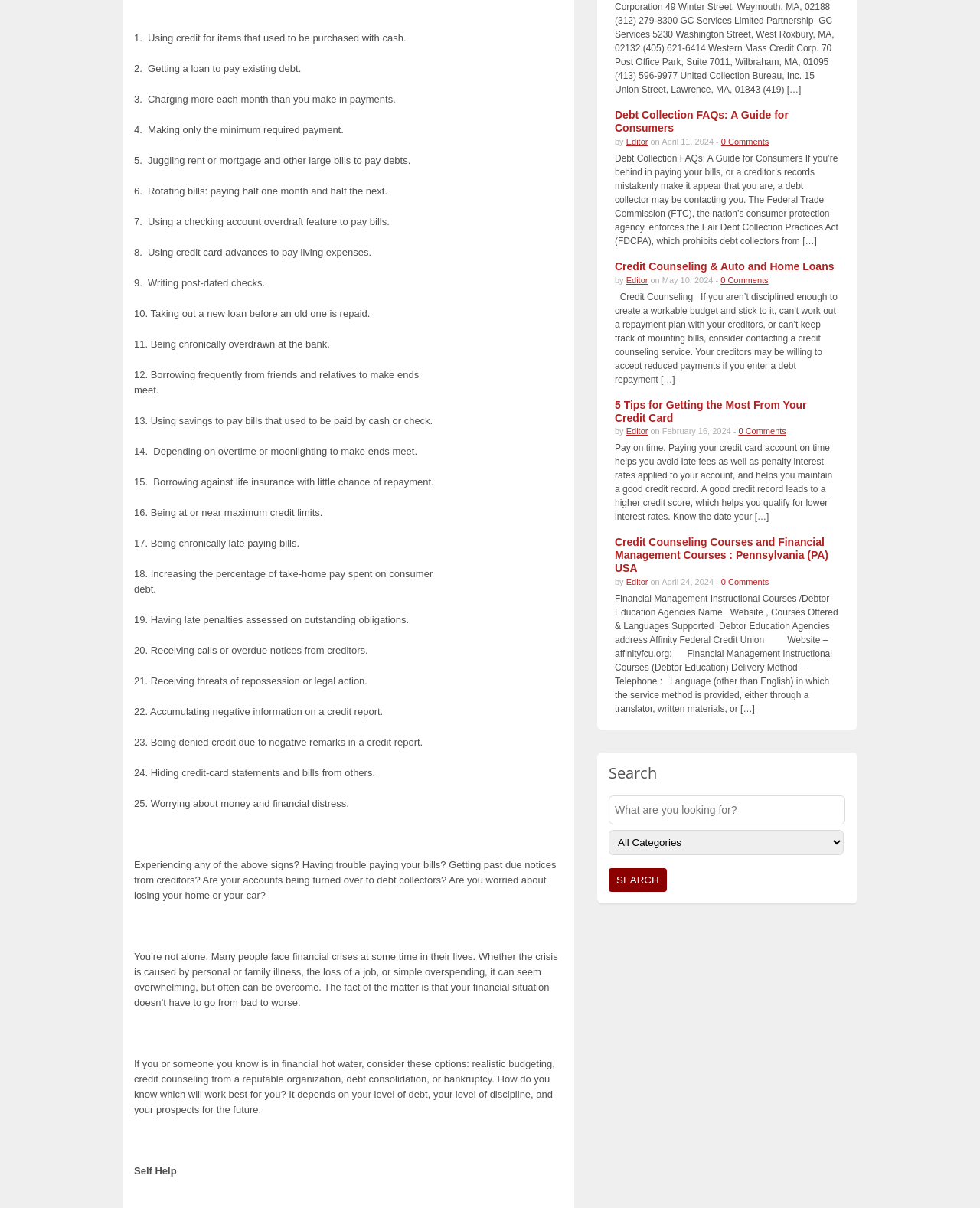Mark the bounding box of the element that matches the following description: "0 Comments".

[0.736, 0.478, 0.785, 0.485]